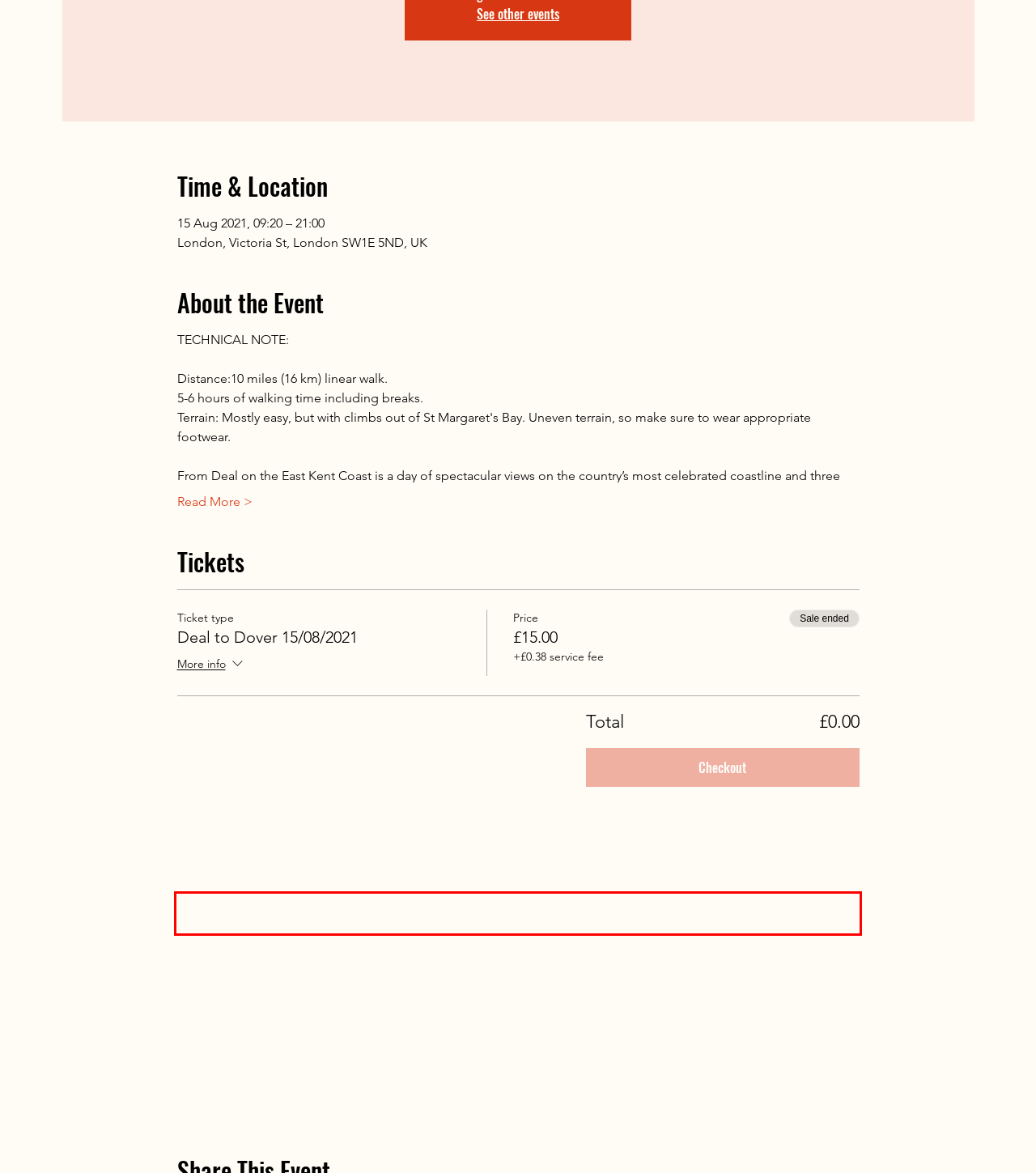You have a screenshot of a webpage with a red bounding box. Identify and extract the text content located inside the red bounding box.

This fortress was last used to defend our country from invasion in the Second World War. The Battle of Britain was directed from the war tunnels below the Castle and remains undefeated from sea-bound invaders.